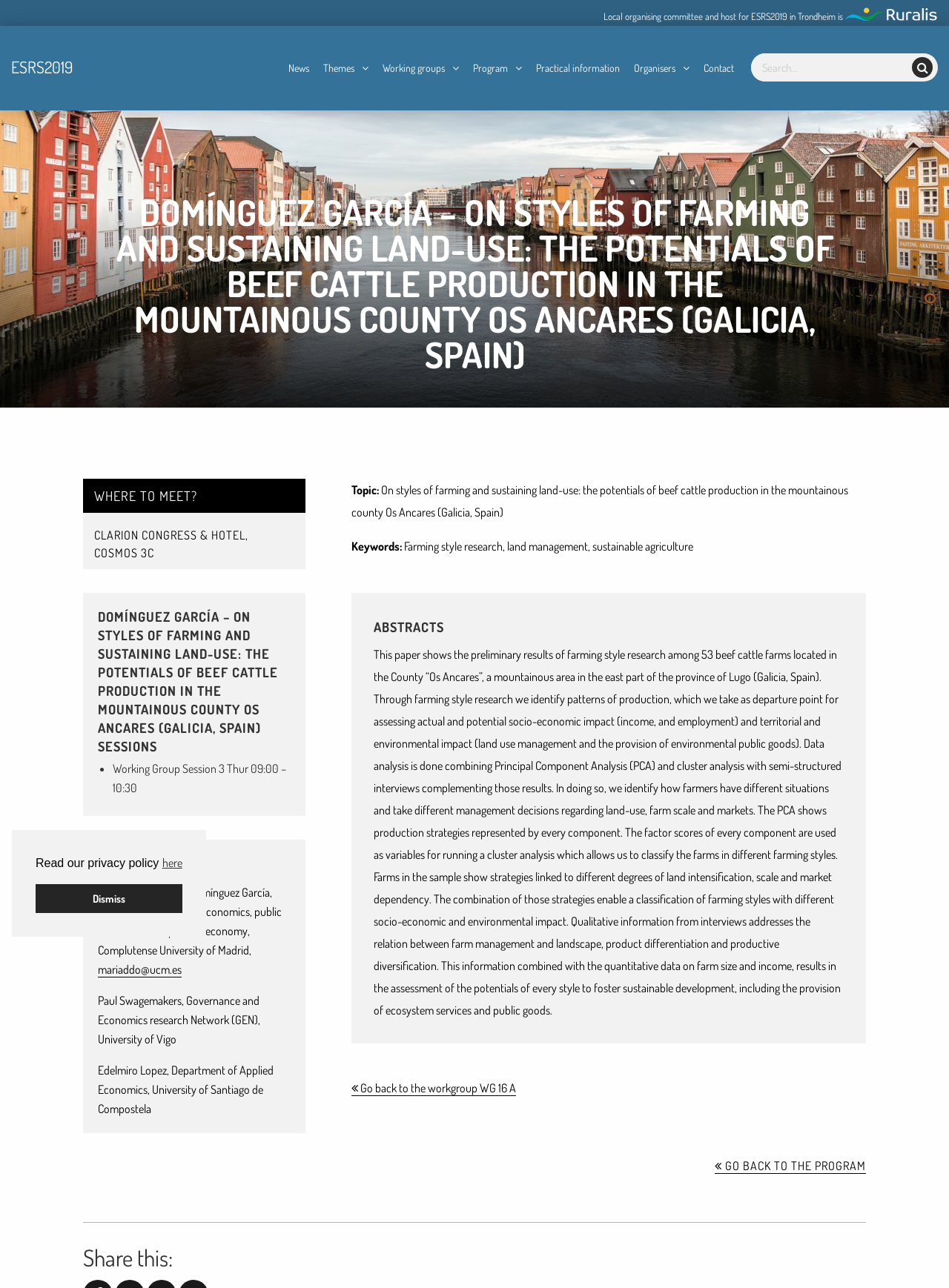Who is the author of the research paper?
Please provide a single word or phrase as the answer based on the screenshot.

María Dolores (Lola) Domínguez García